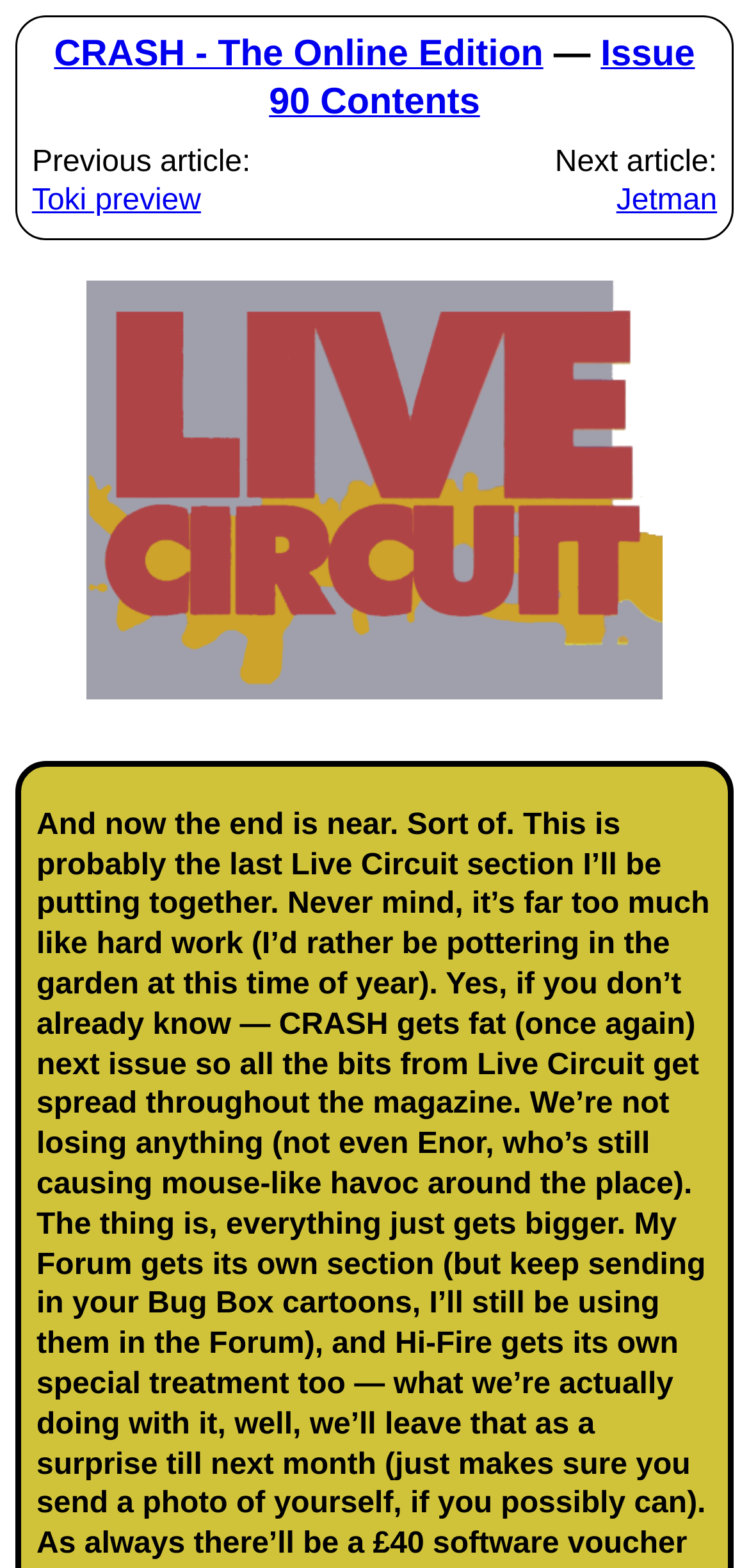Predict the bounding box of the UI element based on the description: "Issue 90 Contents". The coordinates should be four float numbers between 0 and 1, formatted as [left, top, right, bottom].

[0.359, 0.022, 0.928, 0.078]